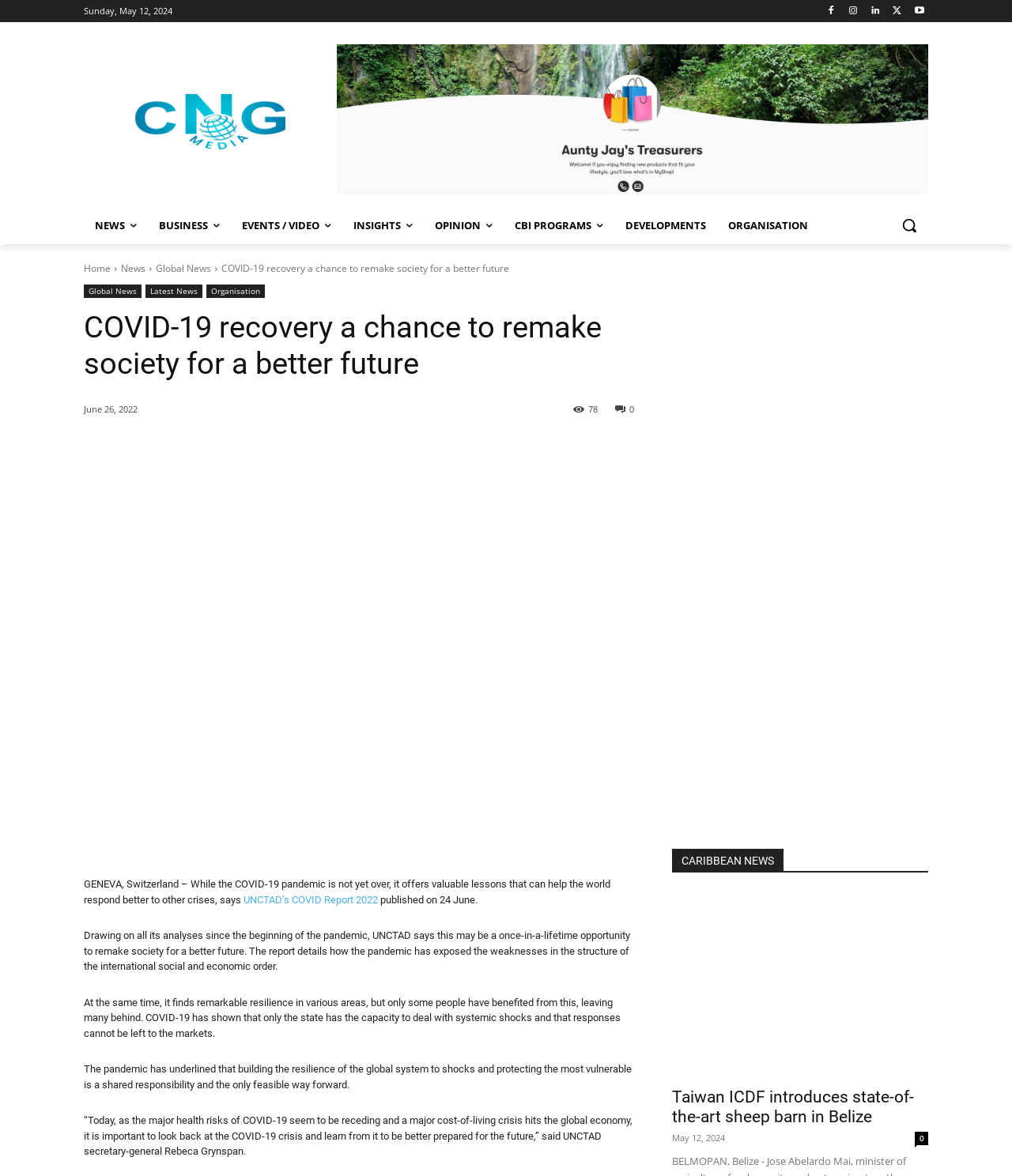Please specify the bounding box coordinates for the clickable region that will help you carry out the instruction: "Read the UNCTAD’s COVID Report 2022".

[0.241, 0.76, 0.373, 0.77]